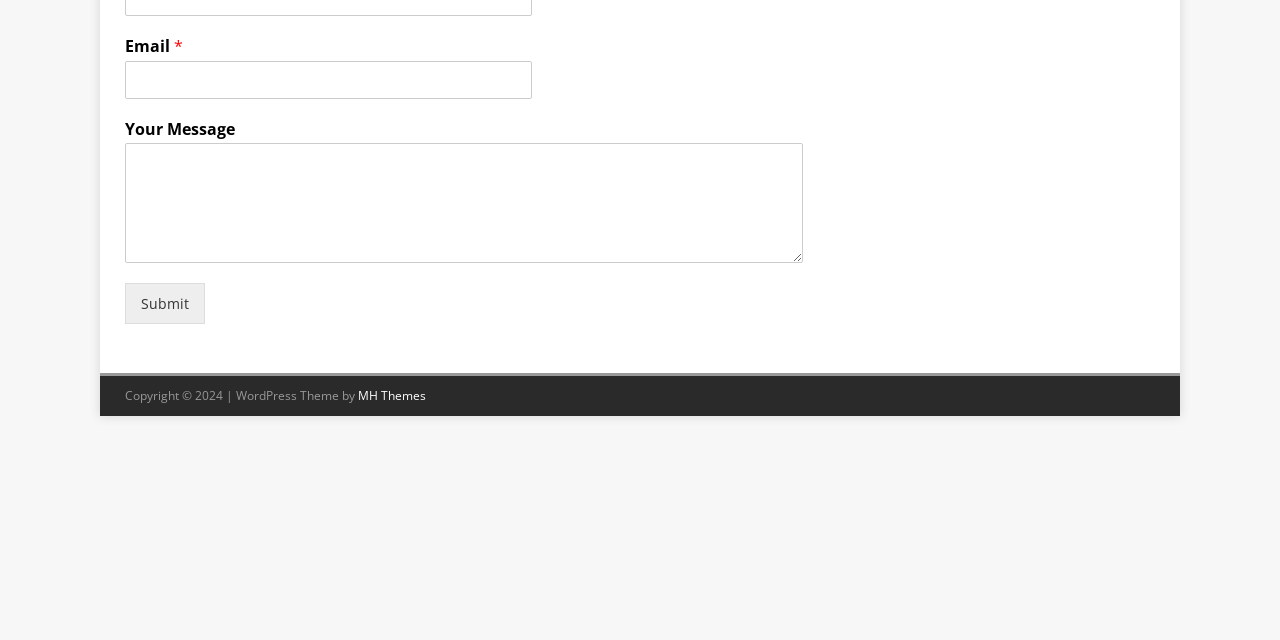Determine the bounding box for the UI element as described: "parent_node: Your Message name="wpforms[fields][2]"". The coordinates should be represented as four float numbers between 0 and 1, formatted as [left, top, right, bottom].

[0.098, 0.224, 0.627, 0.412]